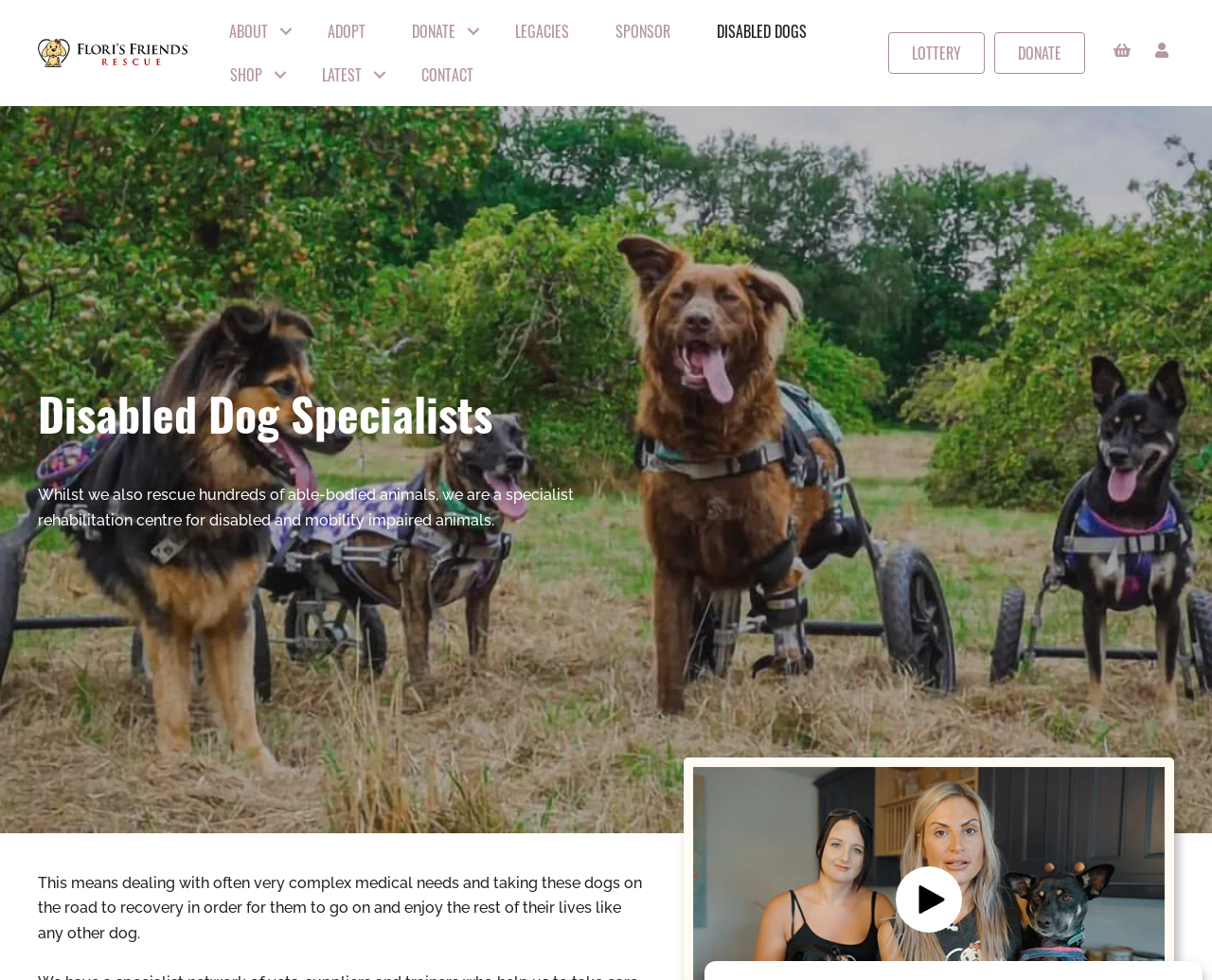Determine the main text heading of the webpage and provide its content.

Disabled Dog Specialists